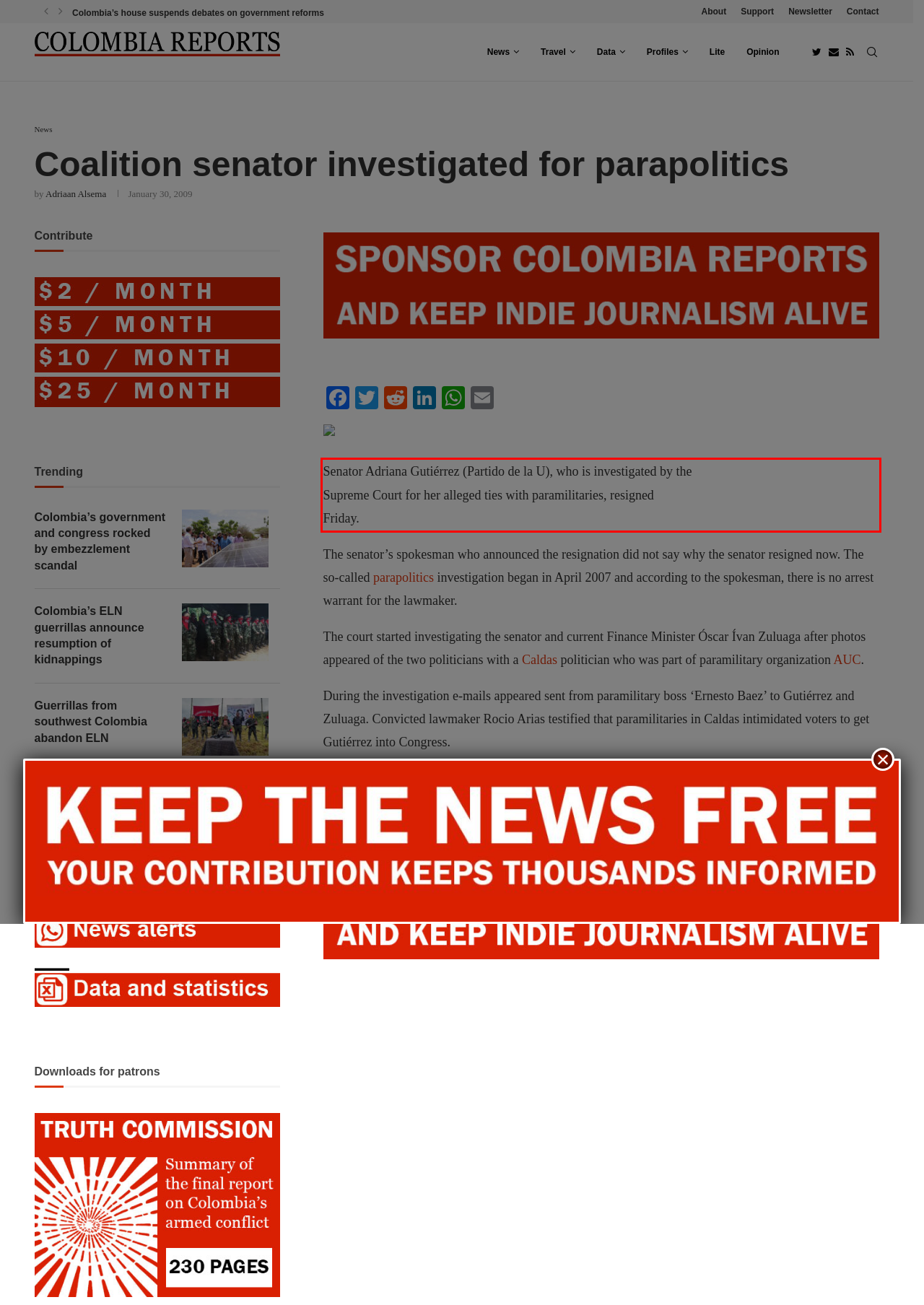There is a UI element on the webpage screenshot marked by a red bounding box. Extract and generate the text content from within this red box.

Senator Adriana Gutiérrez (Partido de la U), who is investigated by the Supreme Court for her alleged ties with paramilitaries, resigned Friday.